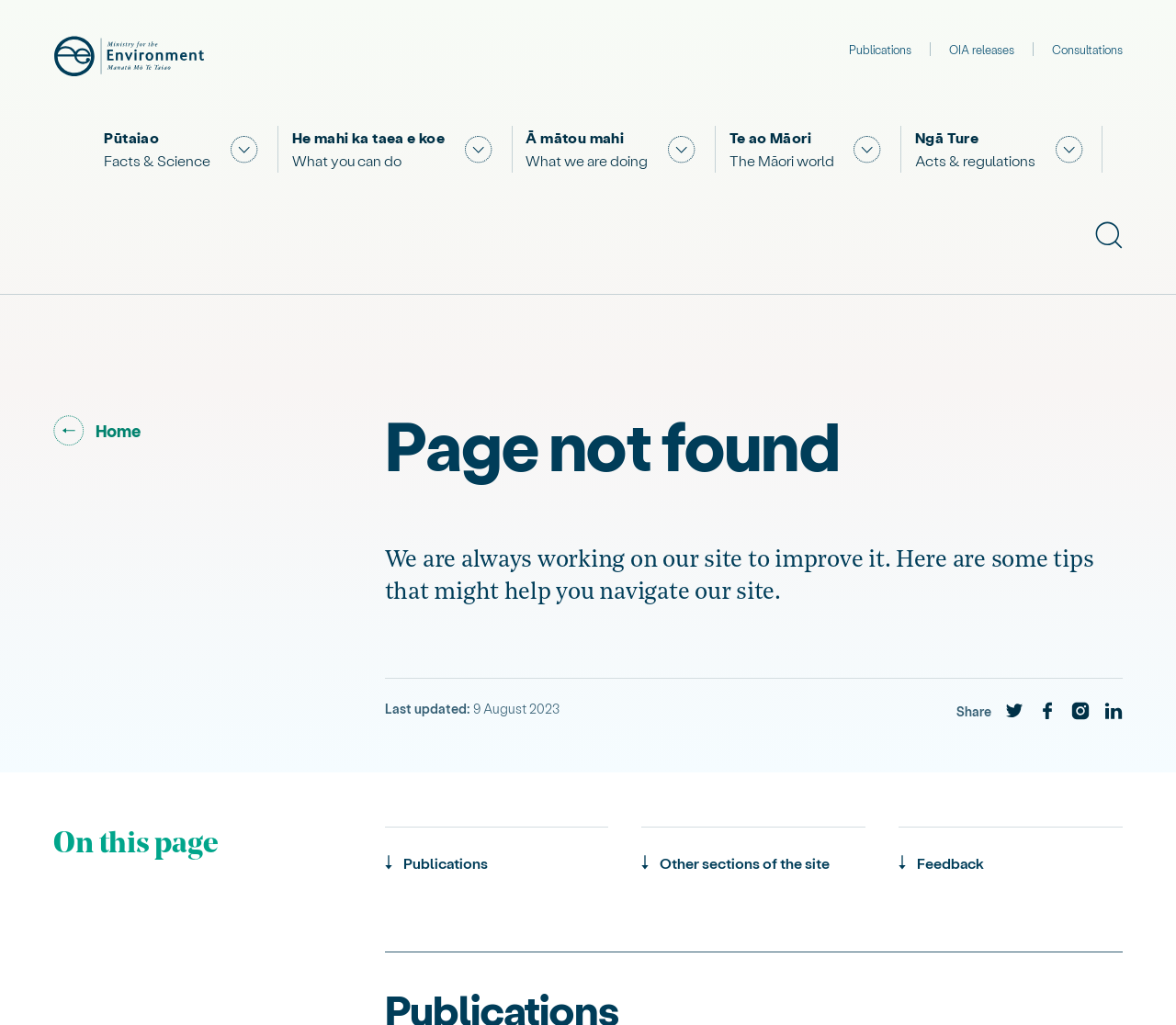Please locate the bounding box coordinates for the element that should be clicked to achieve the following instruction: "Read the 'Recent Posts' section". Ensure the coordinates are given as four float numbers between 0 and 1, i.e., [left, top, right, bottom].

None